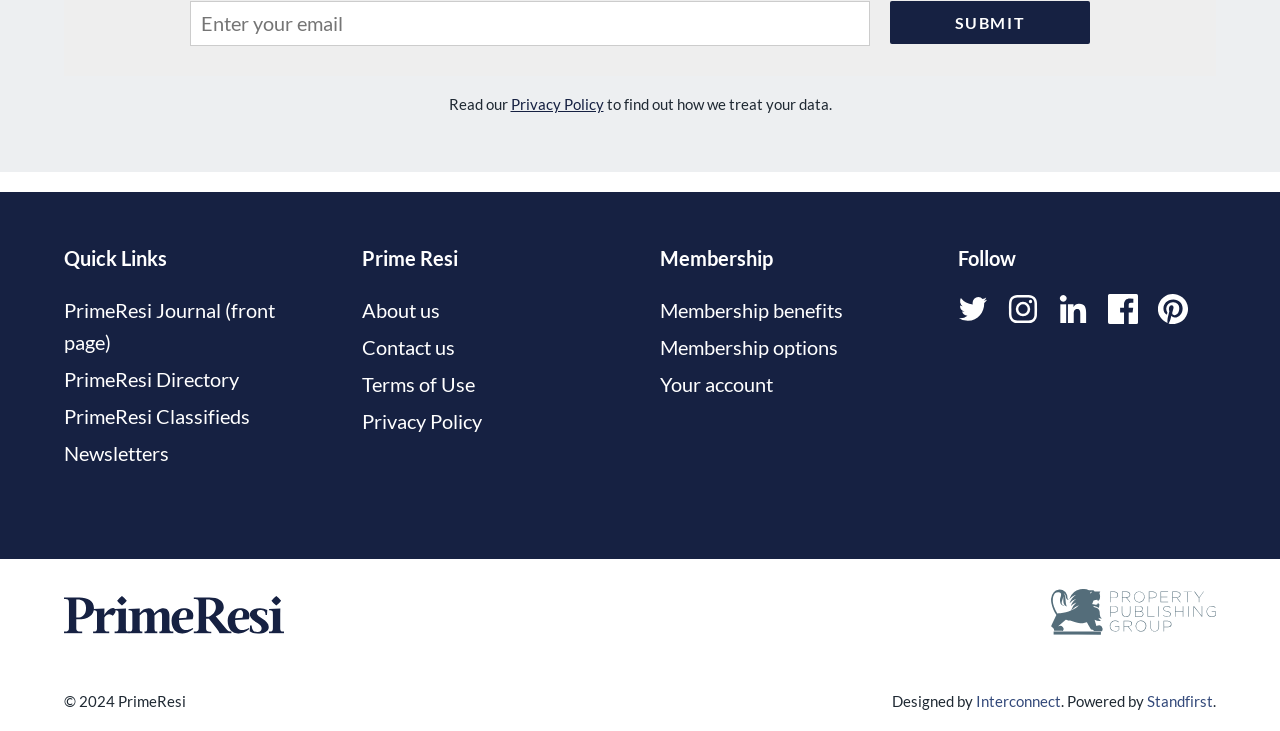Please answer the following question using a single word or phrase: 
What is the name of the company that designed PrimeResi?

Interconnect